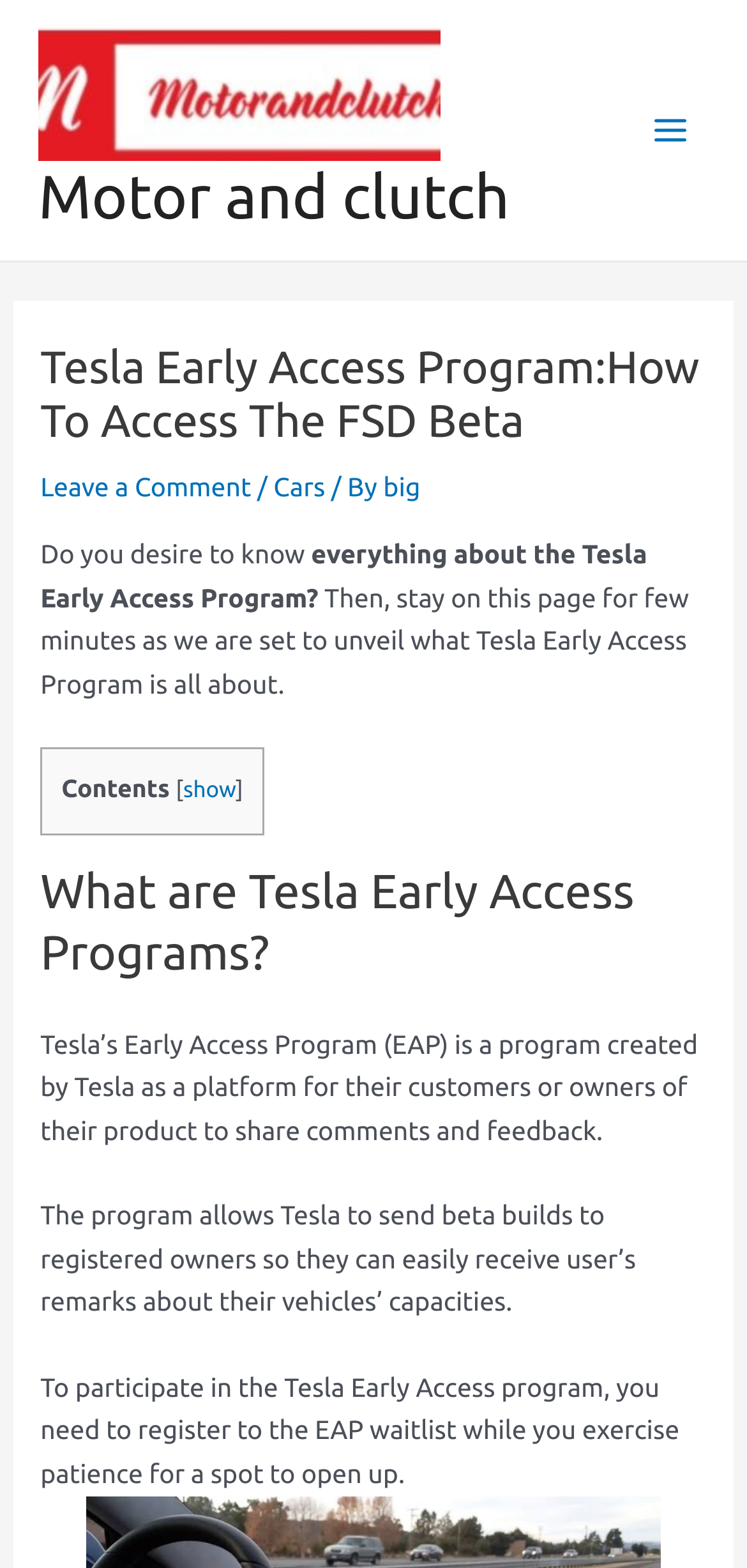Please answer the following query using a single word or phrase: 
What is the relationship between the Tesla Early Access Program and FSD Beta?

FSD Beta is part of the program